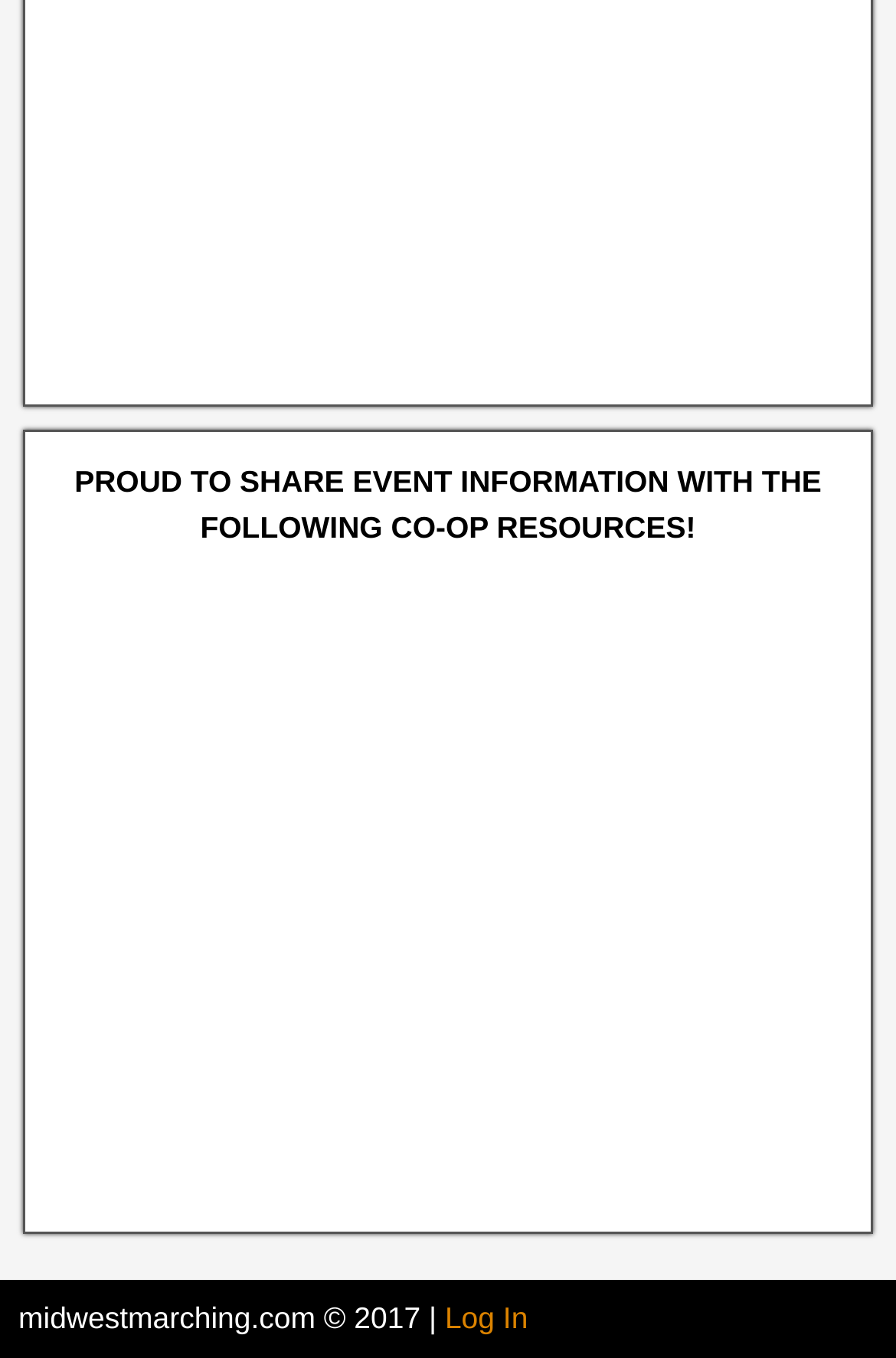What is the position of the 'Log In' link?
Provide an in-depth and detailed answer to the question.

I looked at the bounding box coordinates of the 'Log In' link, which are [0.497, 0.958, 0.589, 0.983]. The y1 and y2 coordinates are close to 1, indicating that the link is at the bottom of the webpage. The x1 and x2 coordinates are closer to 1 than 0, indicating that the link is on the right side of the webpage.